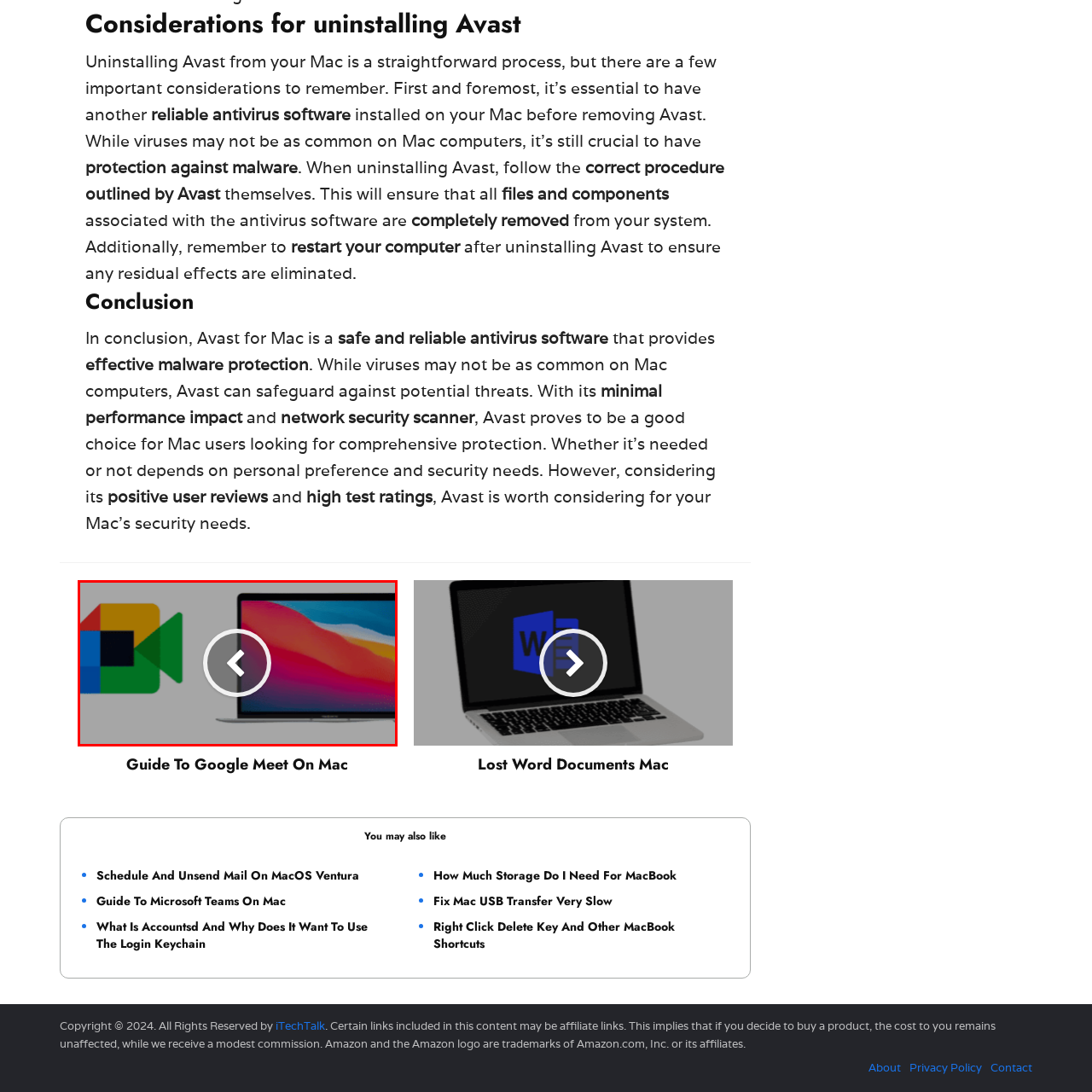What type of device is depicted on the right side of the image?
Focus on the area within the red boundary in the image and answer the question with one word or a short phrase.

MacBook